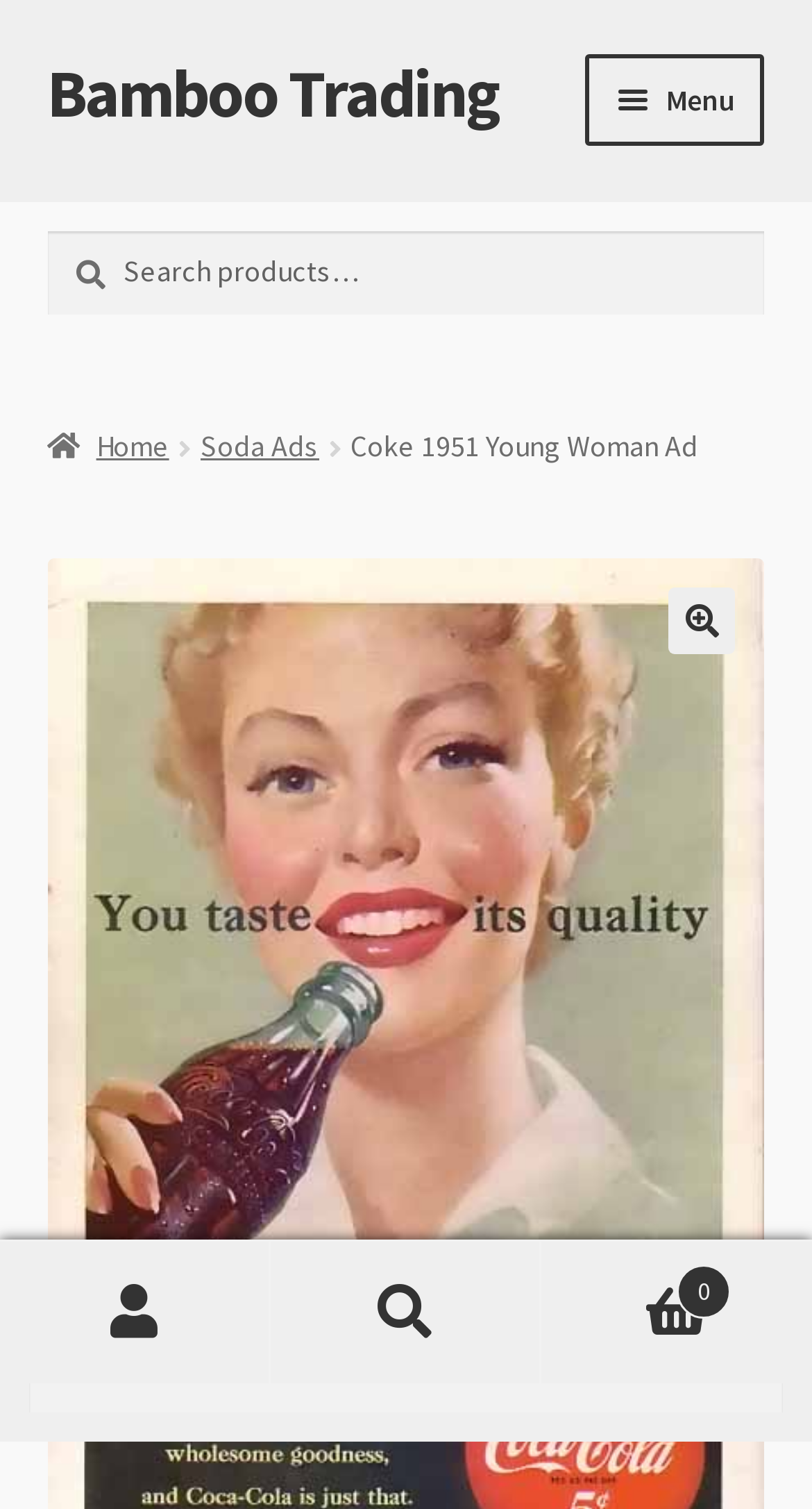How many search boxes are on the page?
Answer the question with as much detail as possible.

I found two 'search' elements on the page, one with bounding box coordinates [0.058, 0.153, 0.942, 0.208] and another with bounding box coordinates [0.036, 0.873, 0.964, 0.936], both containing a search box and a 'Search' button.